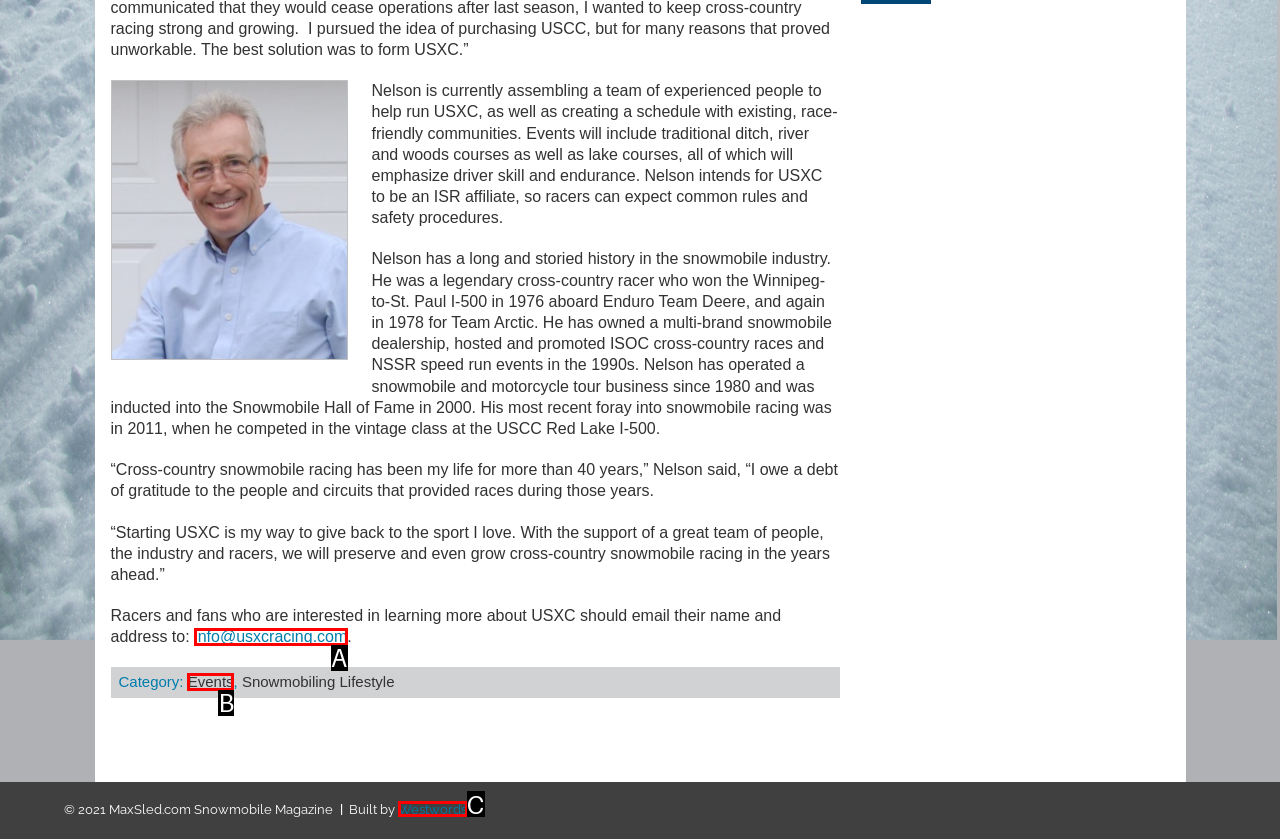Identify which option matches the following description: Automotive
Answer by giving the letter of the correct option directly.

None